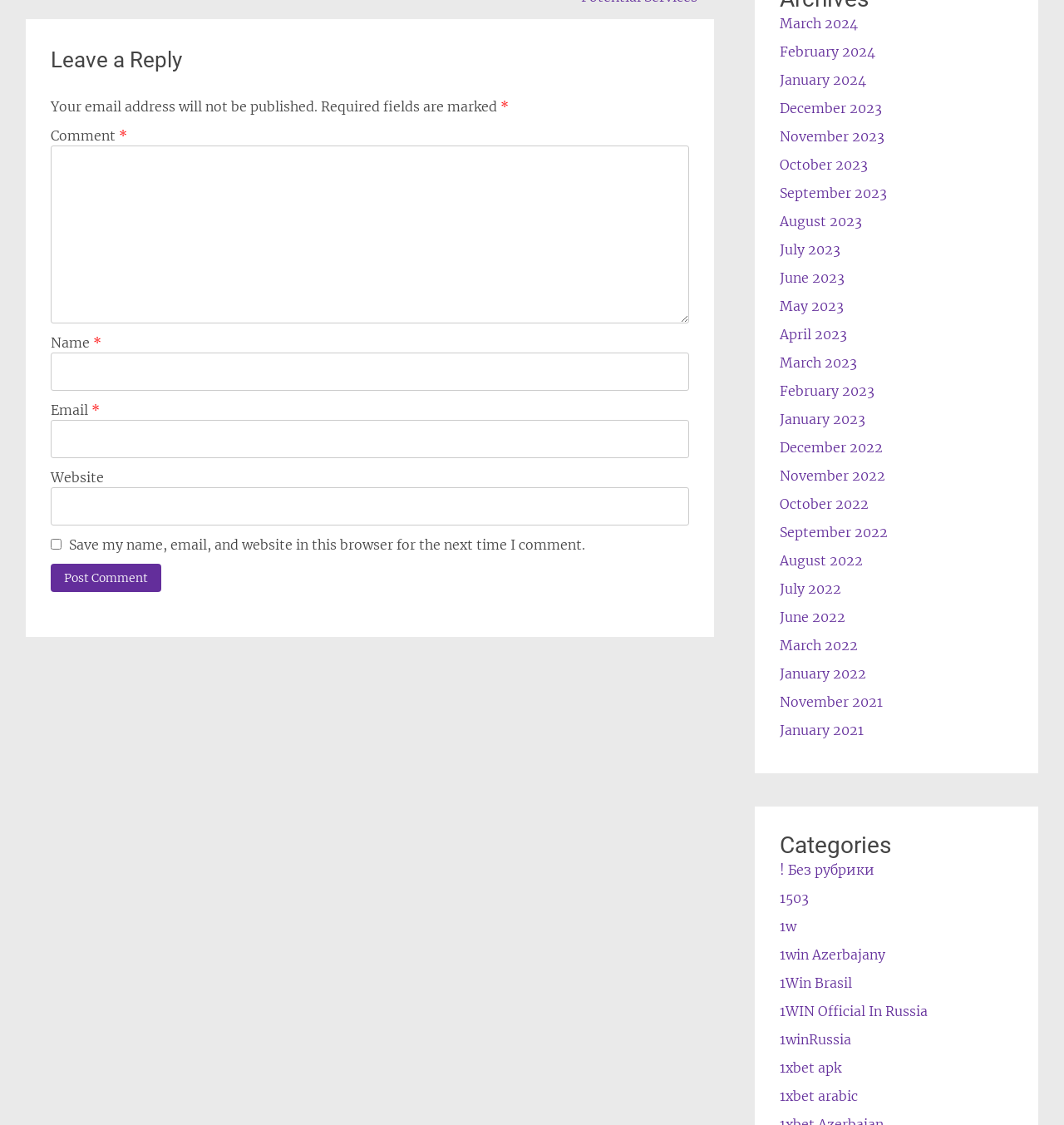Using the information in the image, could you please answer the following question in detail:
What is the purpose of the checkbox?

The checkbox is labeled 'Save my name, email, and website in this browser for the next time I comment.' This suggests that its purpose is to save the user's comment information for future use.